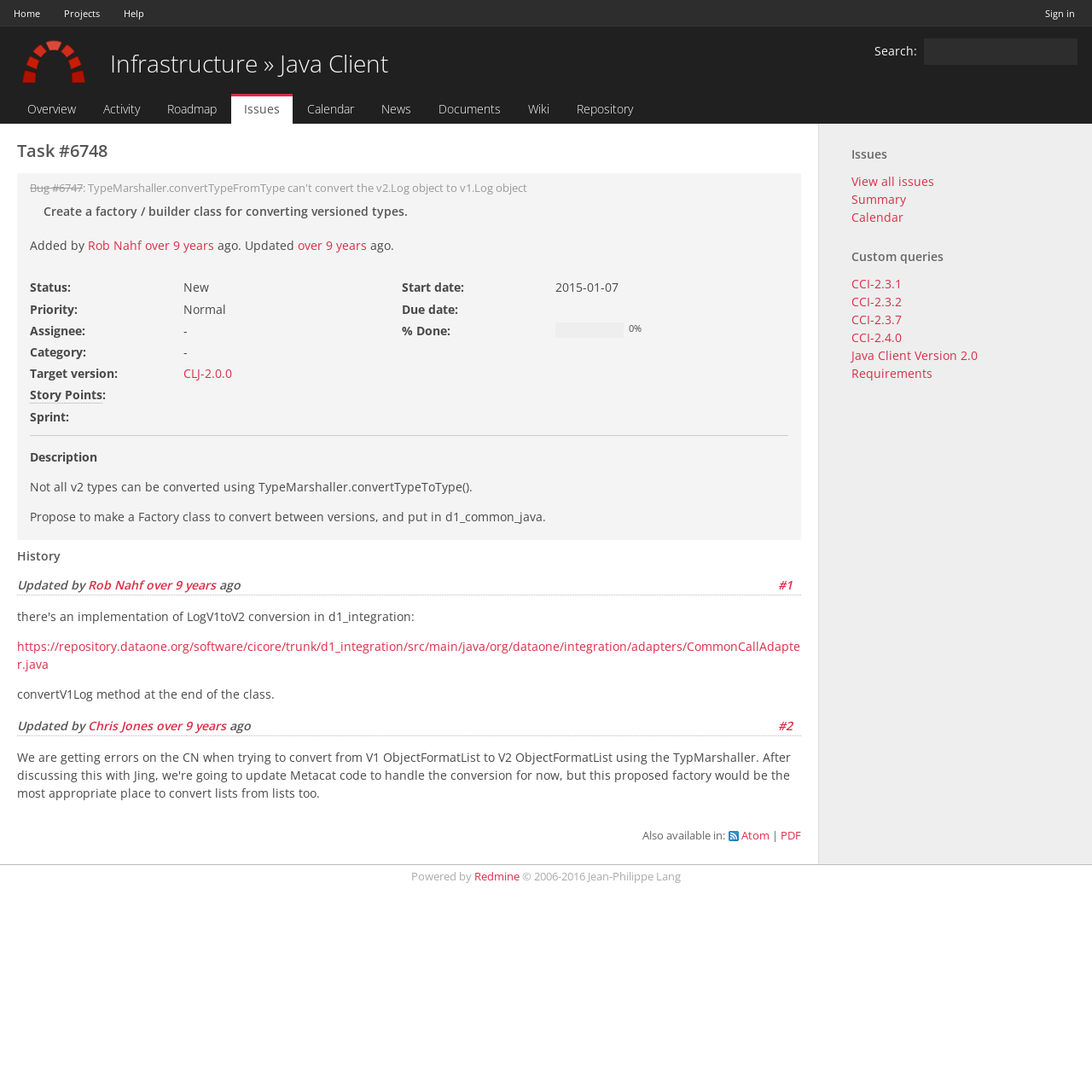What is the task number of the current task?
Use the image to answer the question with a single word or phrase.

6748